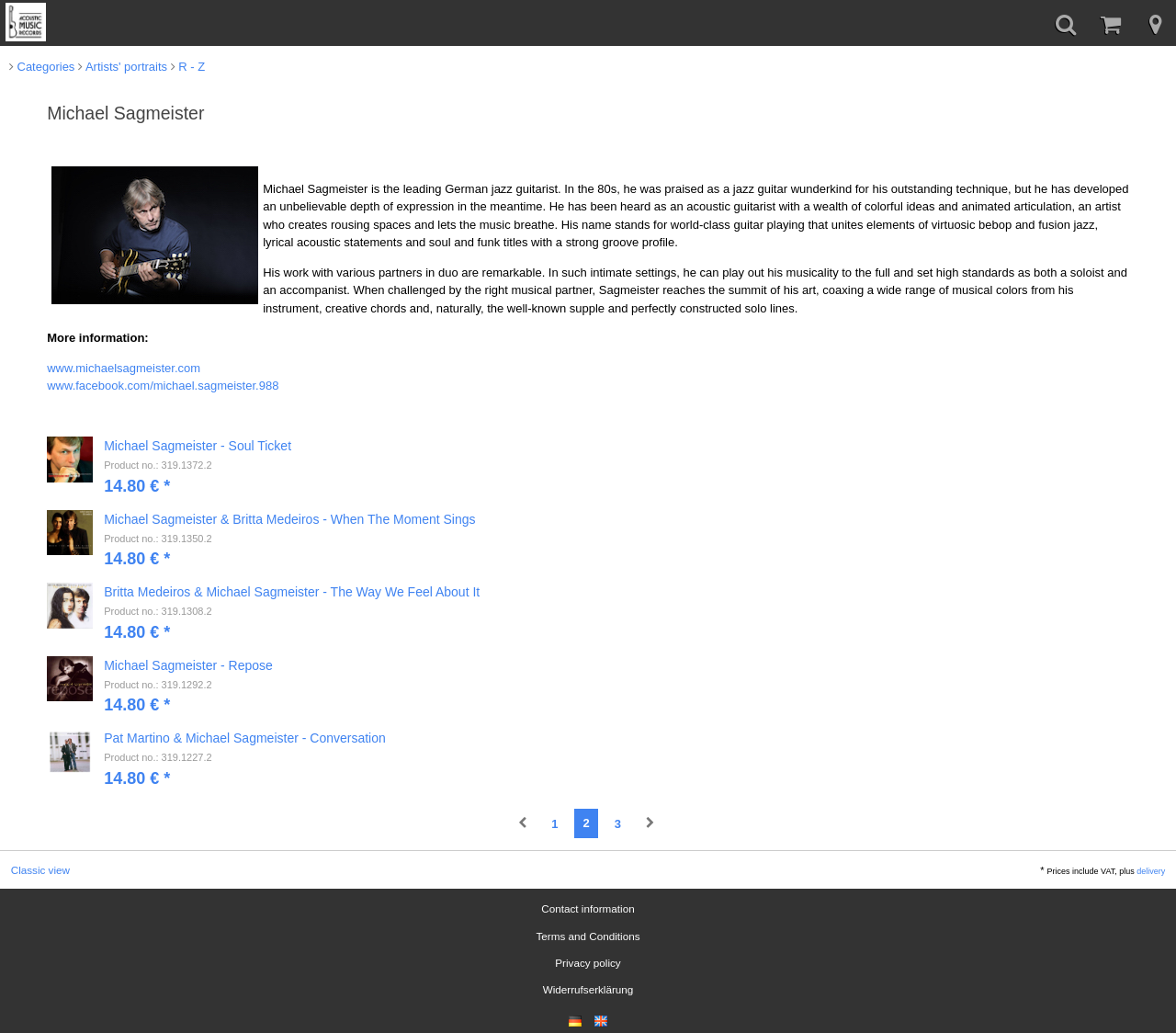What is the language of the webpage?
Please provide a detailed and comprehensive answer to the question.

Although the webpage does not explicitly state the language, the presence of German words and phrases, such as 'Deutschland' and 'Widerrufserklärung', suggests that the primary language of the webpage is German.